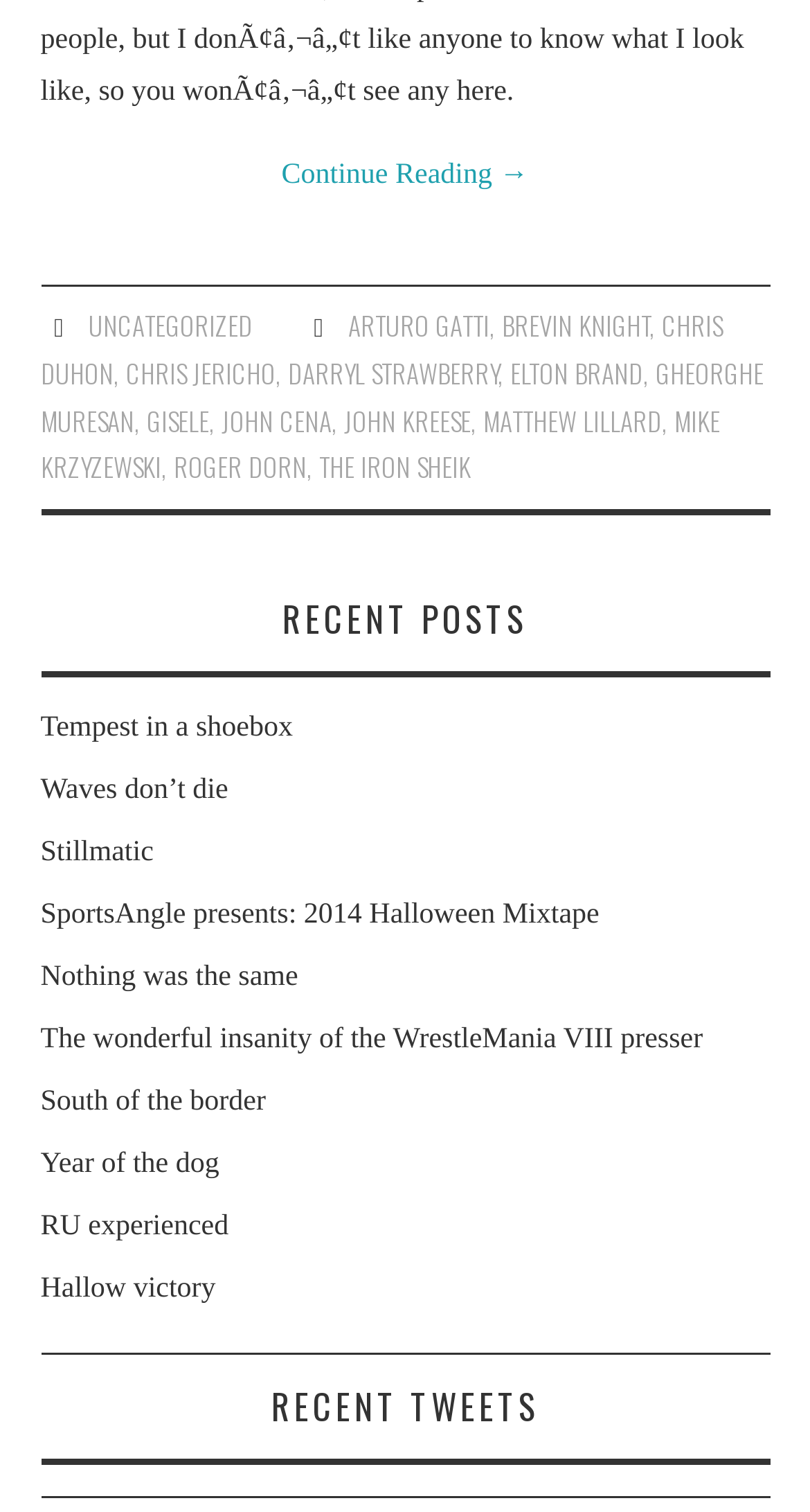Identify the bounding box coordinates necessary to click and complete the given instruction: "Click on Cuttable HTV".

None